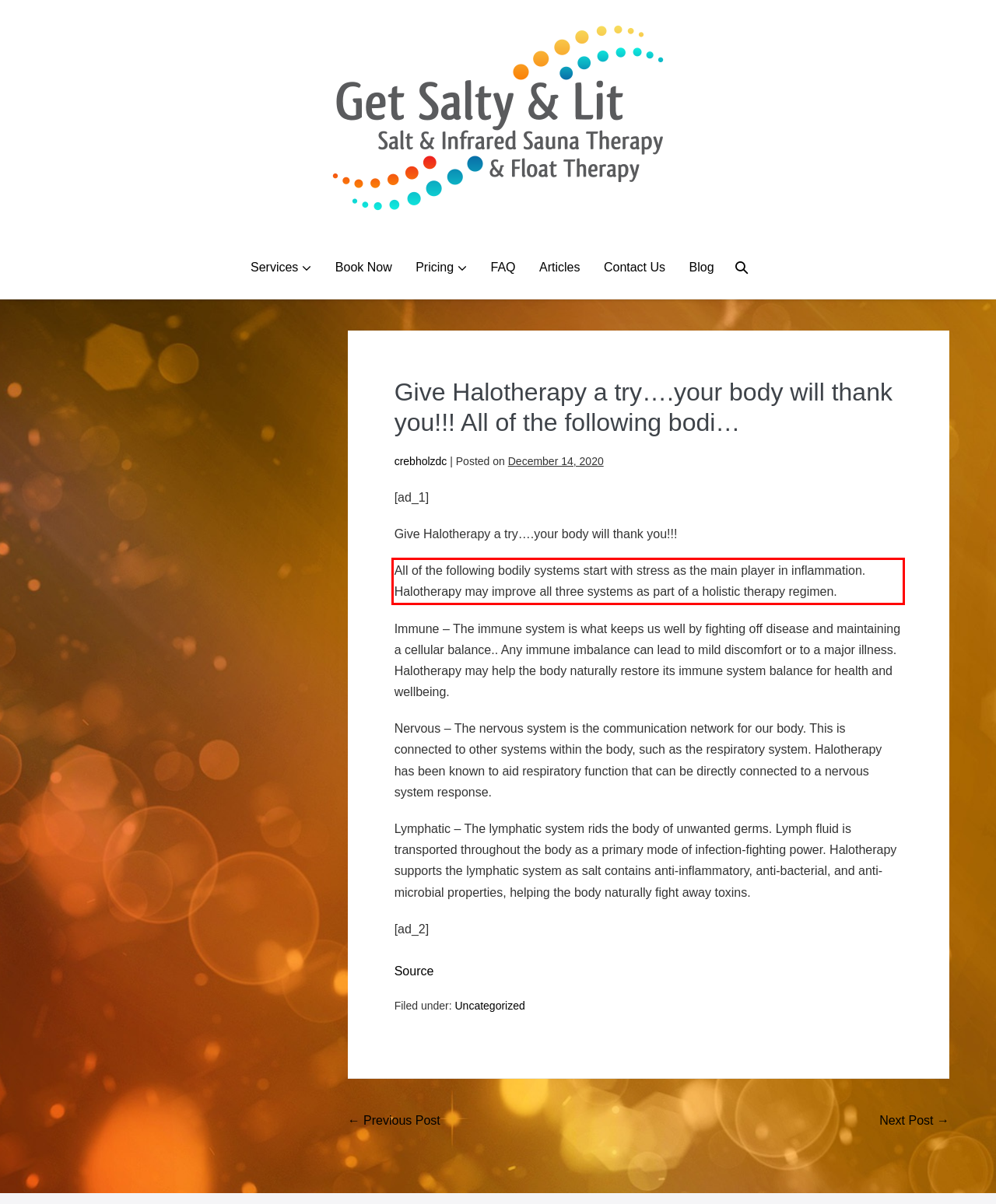Given the screenshot of a webpage, identify the red rectangle bounding box and recognize the text content inside it, generating the extracted text.

All of the following bodily systems start with stress as the main player in inflammation. Halotherapy may improve all three systems as part of a holistic therapy regimen.